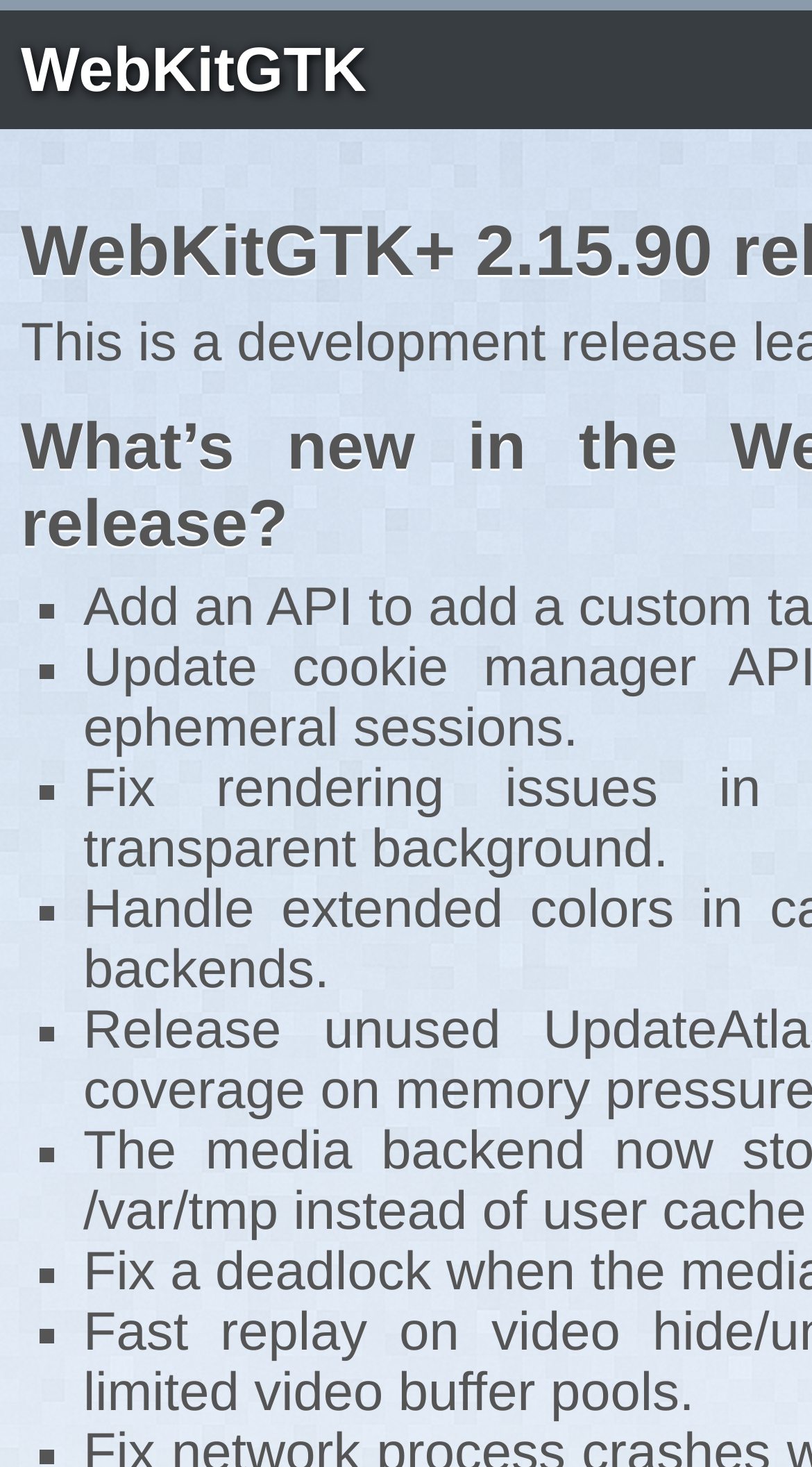Identify the bounding box for the UI element described as: "WebKitGTK". The coordinates should be four float numbers between 0 and 1, i.e., [left, top, right, bottom].

[0.026, 0.025, 0.452, 0.072]